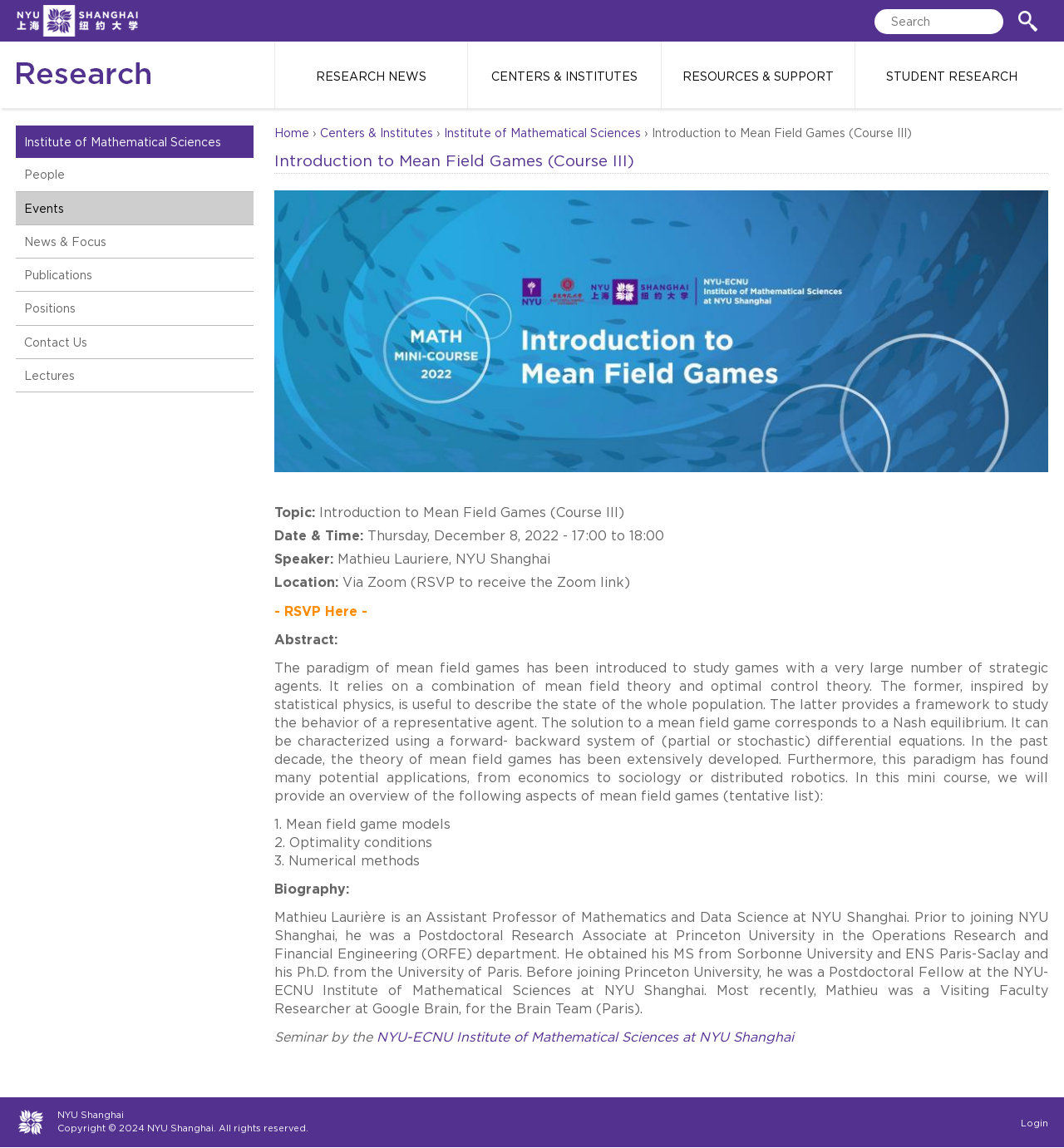Please identify the bounding box coordinates of the area I need to click to accomplish the following instruction: "RSVP for the event".

[0.258, 0.526, 0.345, 0.539]